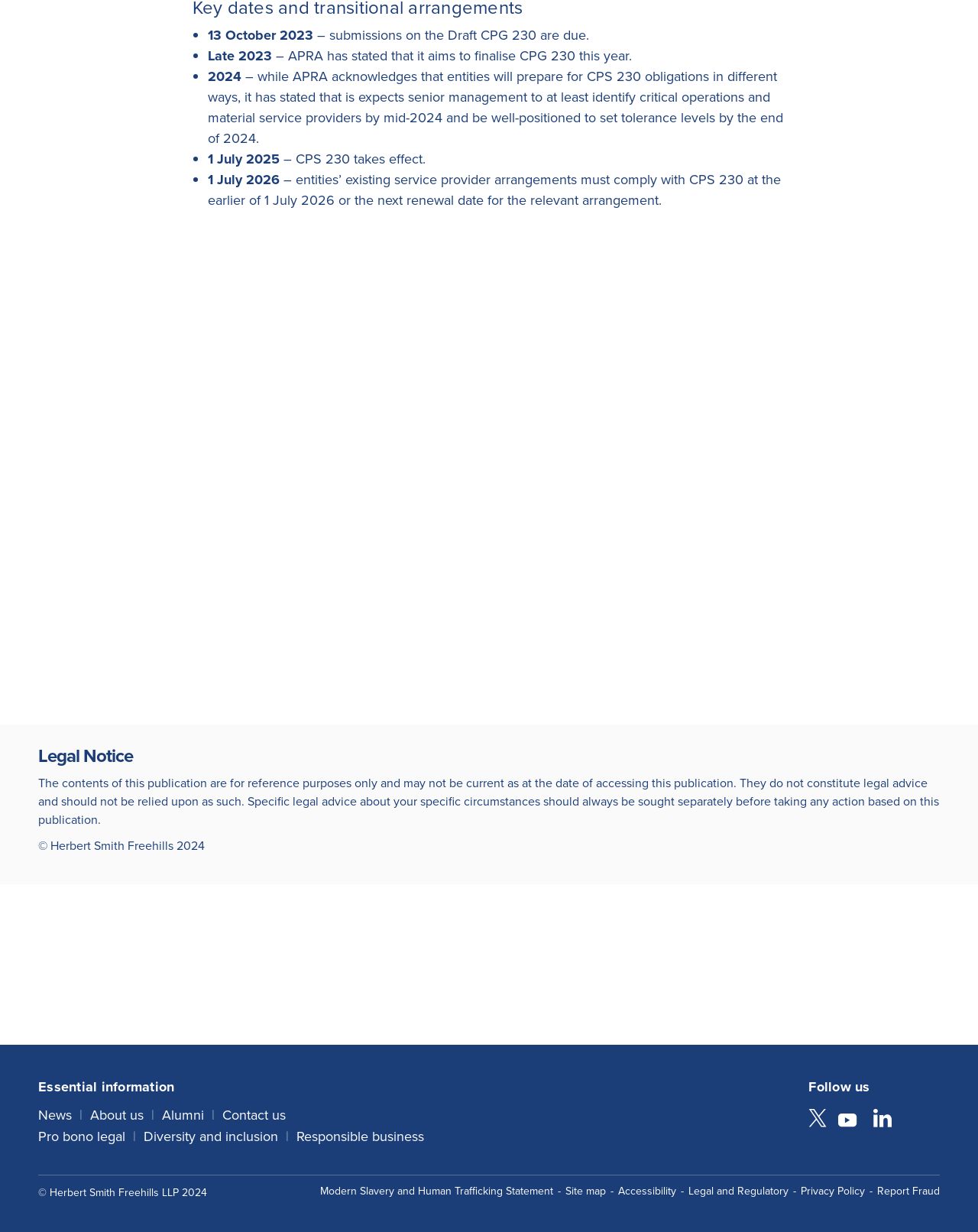What is the deadline for submissions on the Draft CPG 230?
Based on the screenshot, provide your answer in one word or phrase.

13 October 2023